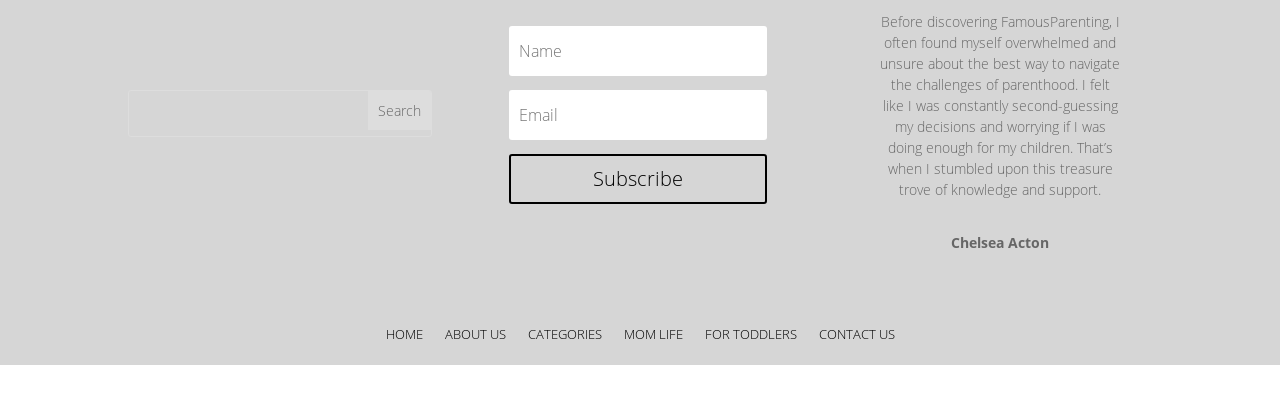Respond to the question below with a single word or phrase:
What is the name mentioned in the quote?

Chelsea Acton